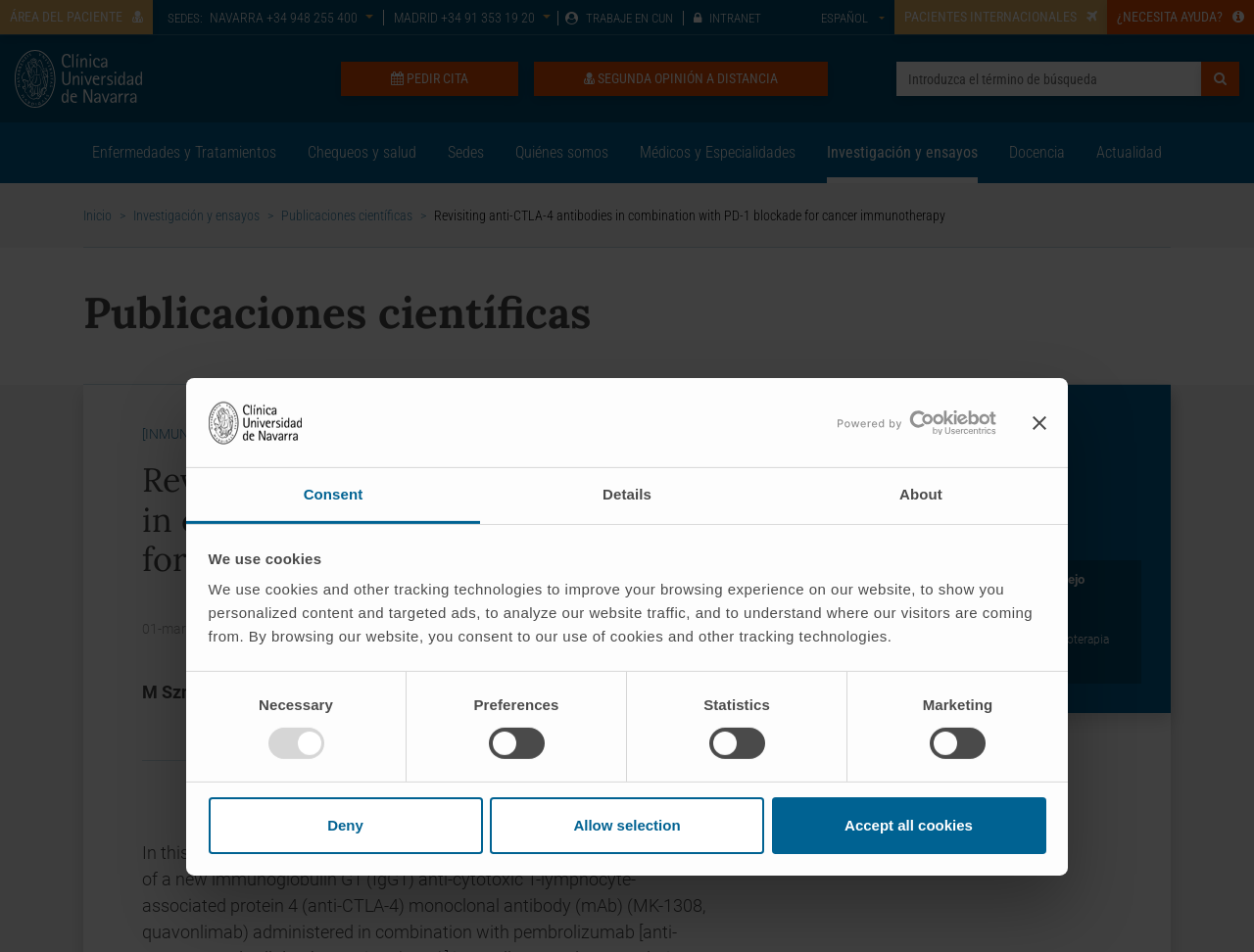Please identify the bounding box coordinates of the element that needs to be clicked to execute the following command: "Click the 'PEDIR CITA' button". Provide the bounding box using four float numbers between 0 and 1, formatted as [left, top, right, bottom].

[0.272, 0.065, 0.413, 0.101]